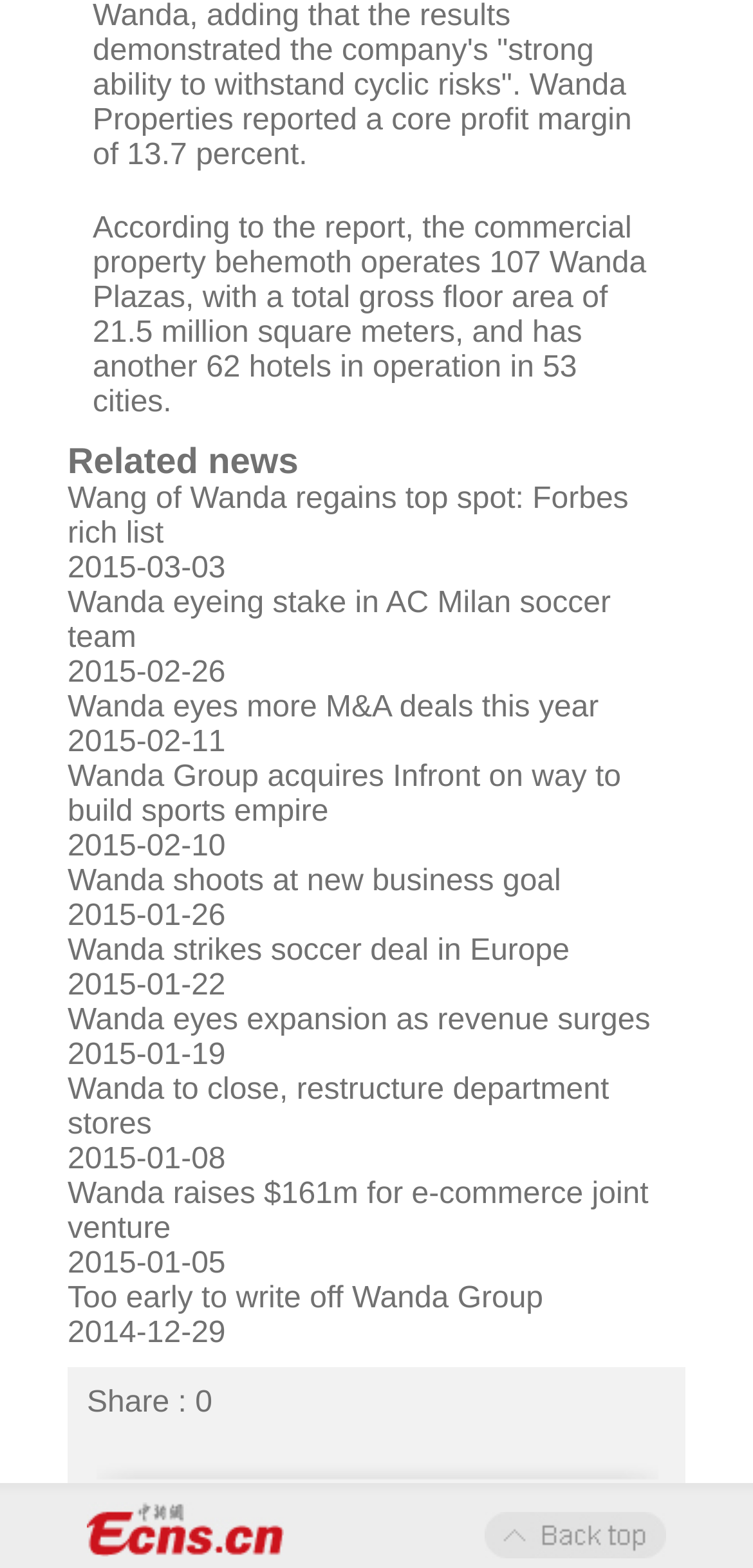What is the total gross floor area of the Wanda Plazas? Based on the image, give a response in one word or a short phrase.

21.5 million square meters